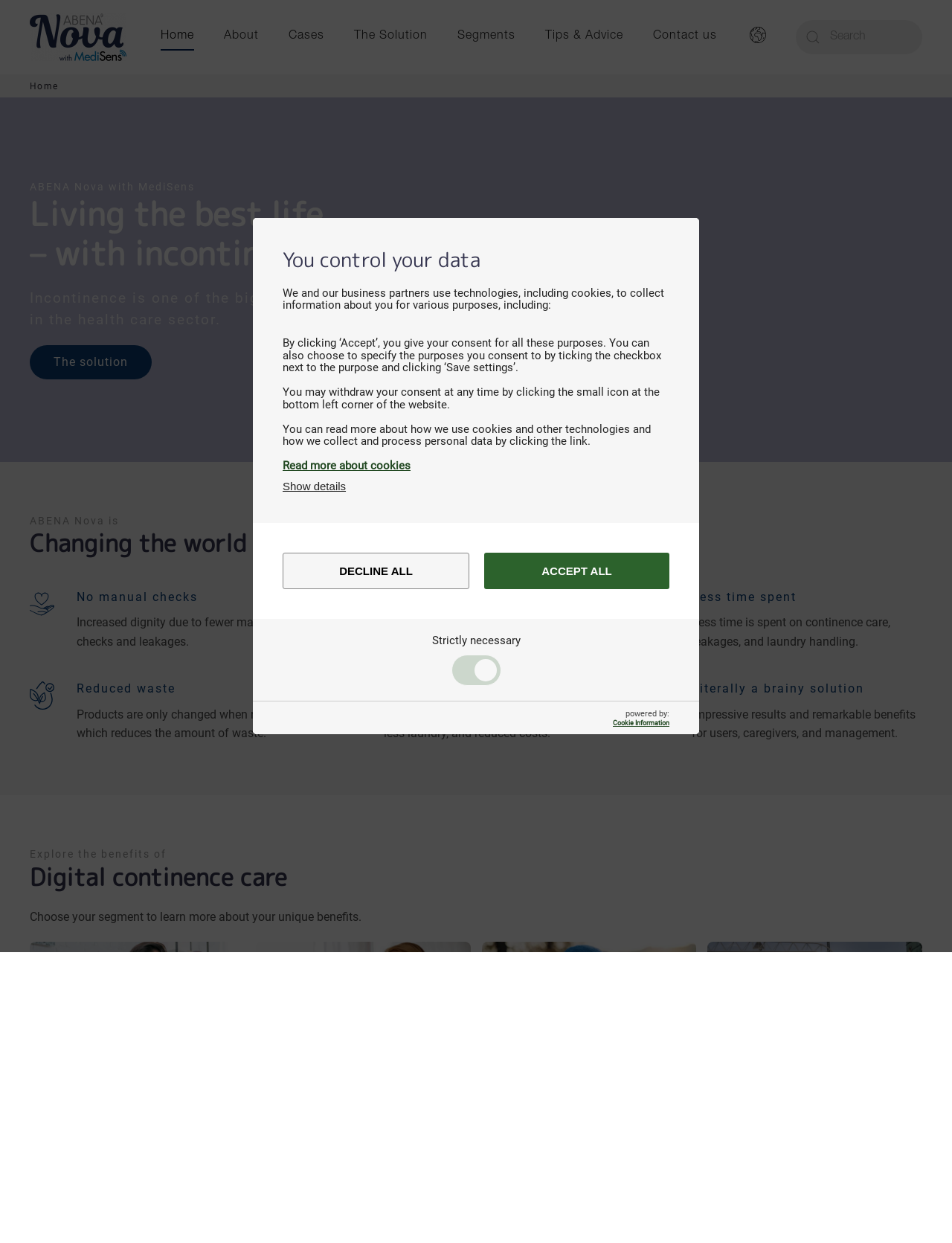Reply to the question with a single word or phrase:
What is the purpose of the solution?

Changing the world of continence care